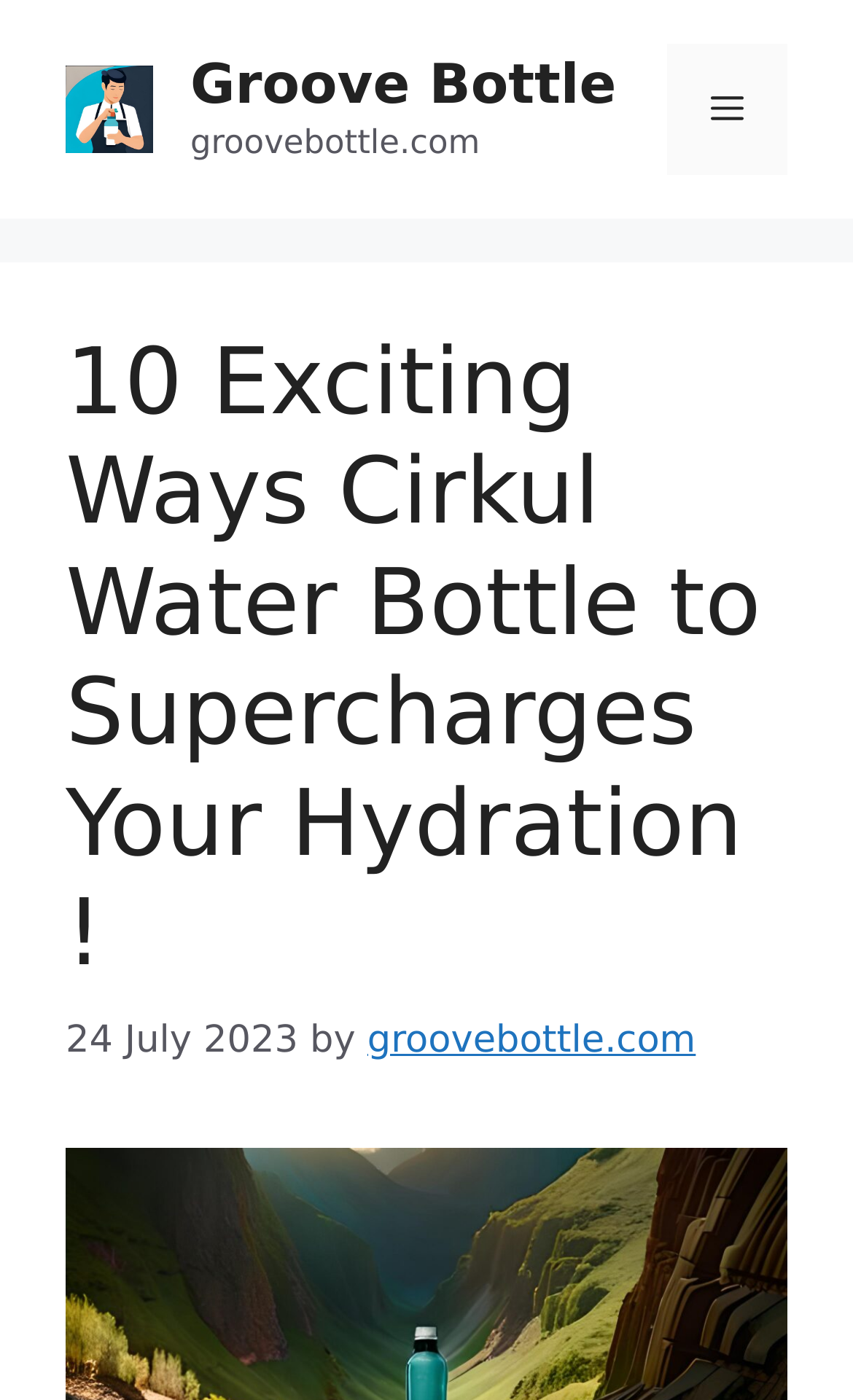Identify the bounding box coordinates of the HTML element based on this description: "Menu".

[0.782, 0.031, 0.923, 0.125]